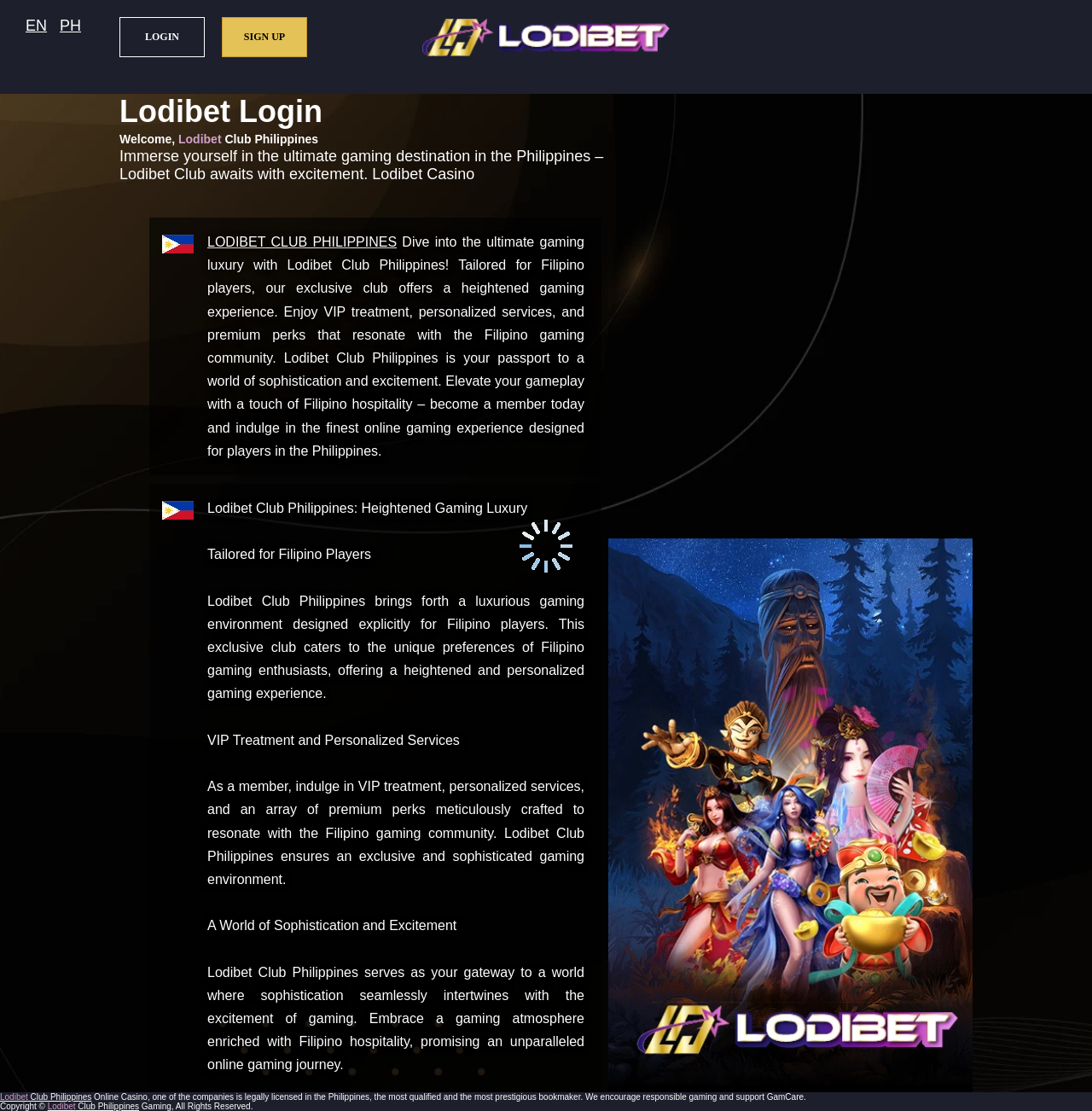Given the following UI element description: "LODIBET CLUB PHILIPPINES", find the bounding box coordinates in the webpage screenshot.

[0.19, 0.211, 0.363, 0.224]